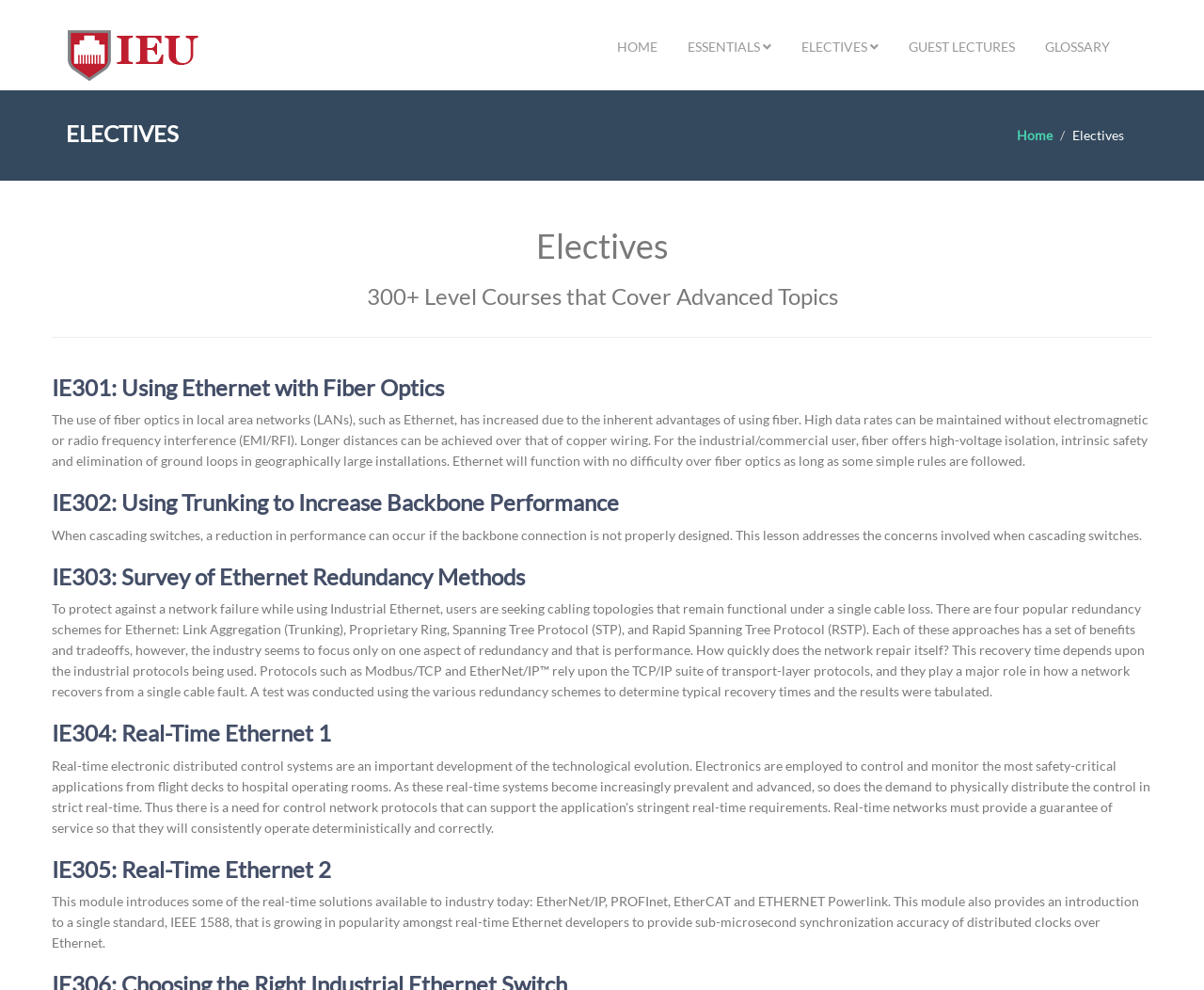Determine the bounding box coordinates of the region I should click to achieve the following instruction: "Click the GUEST LECTURES link". Ensure the bounding box coordinates are four float numbers between 0 and 1, i.e., [left, top, right, bottom].

[0.743, 0.029, 0.855, 0.067]